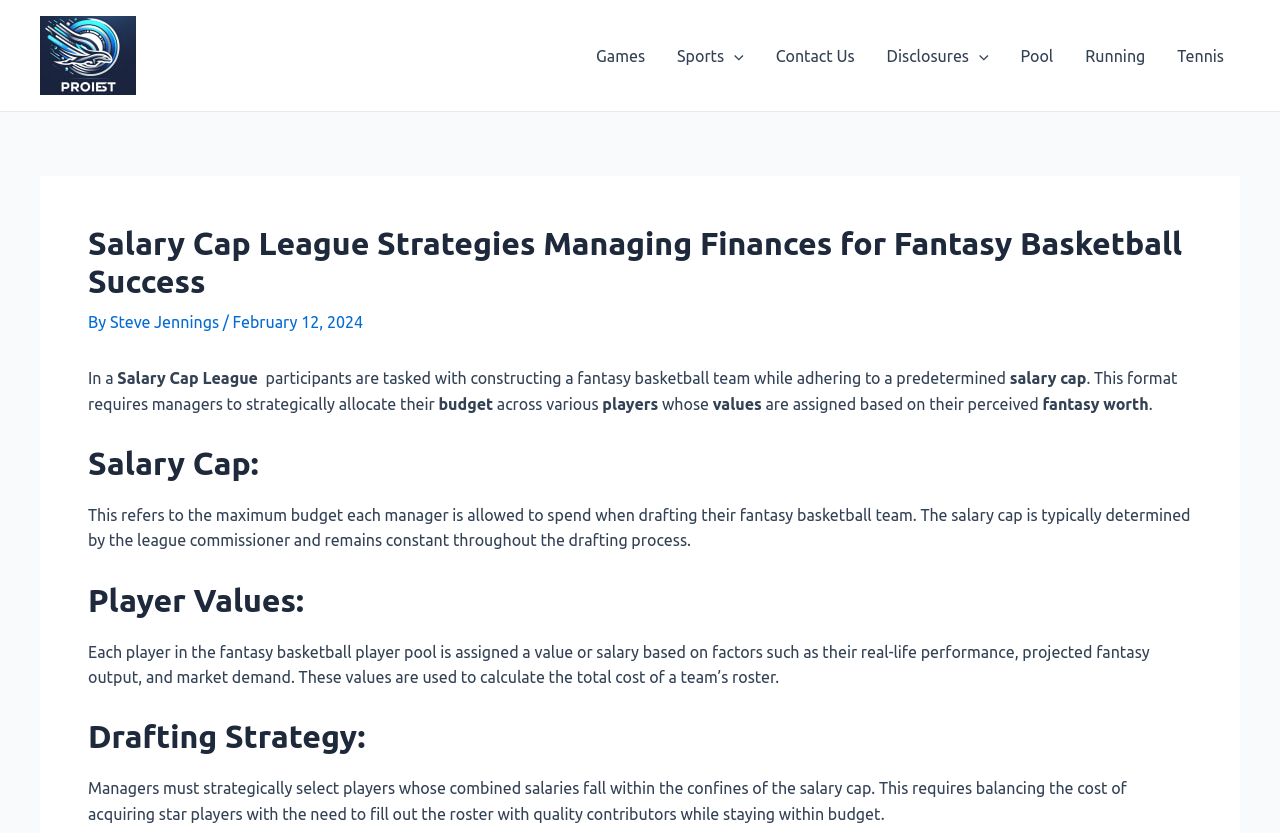Show the bounding box coordinates for the HTML element as described: "Sports".

[0.516, 0.019, 0.594, 0.115]